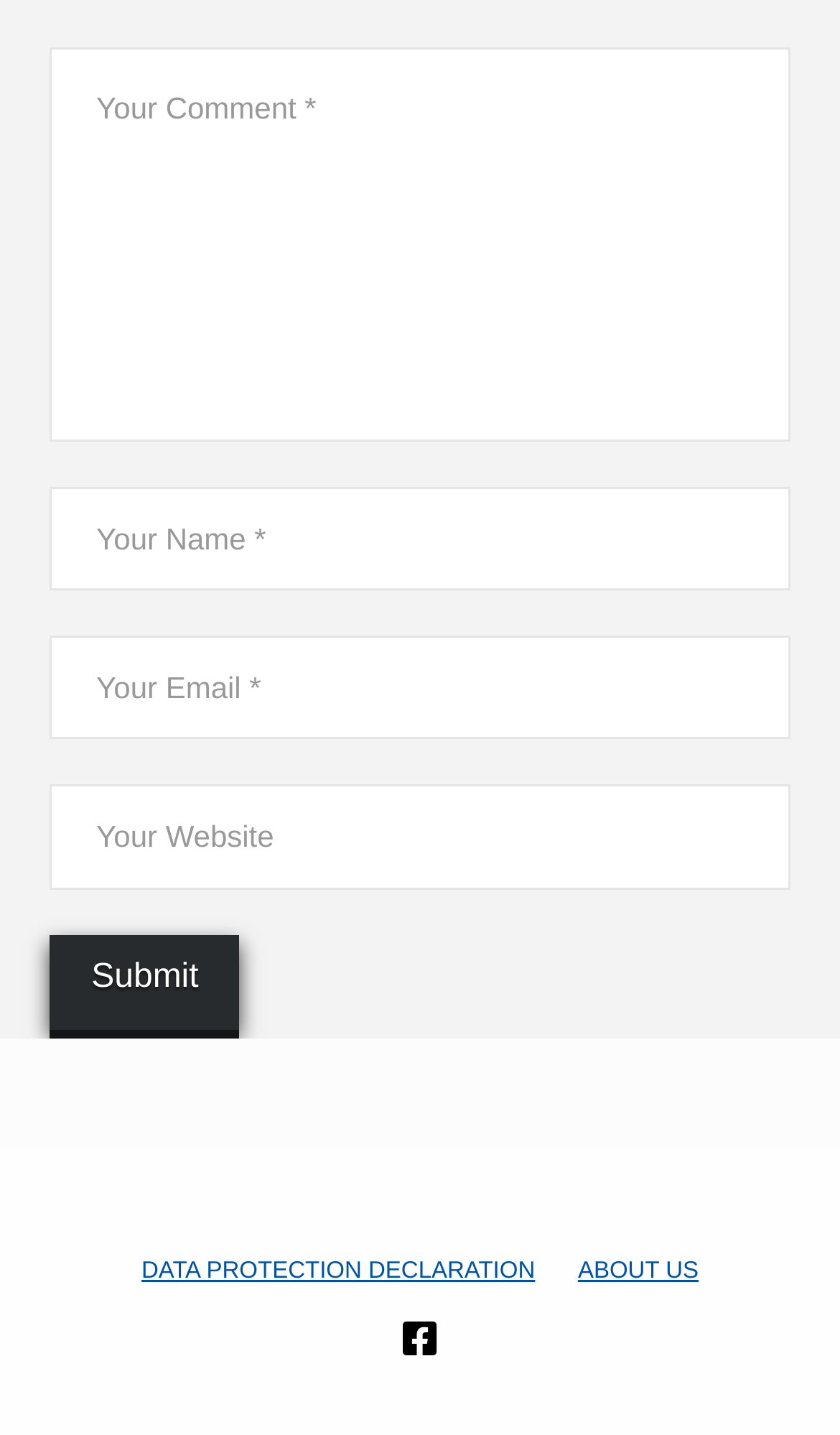Provide a brief response to the question below using a single word or phrase: 
Is there a Facebook link?

Yes